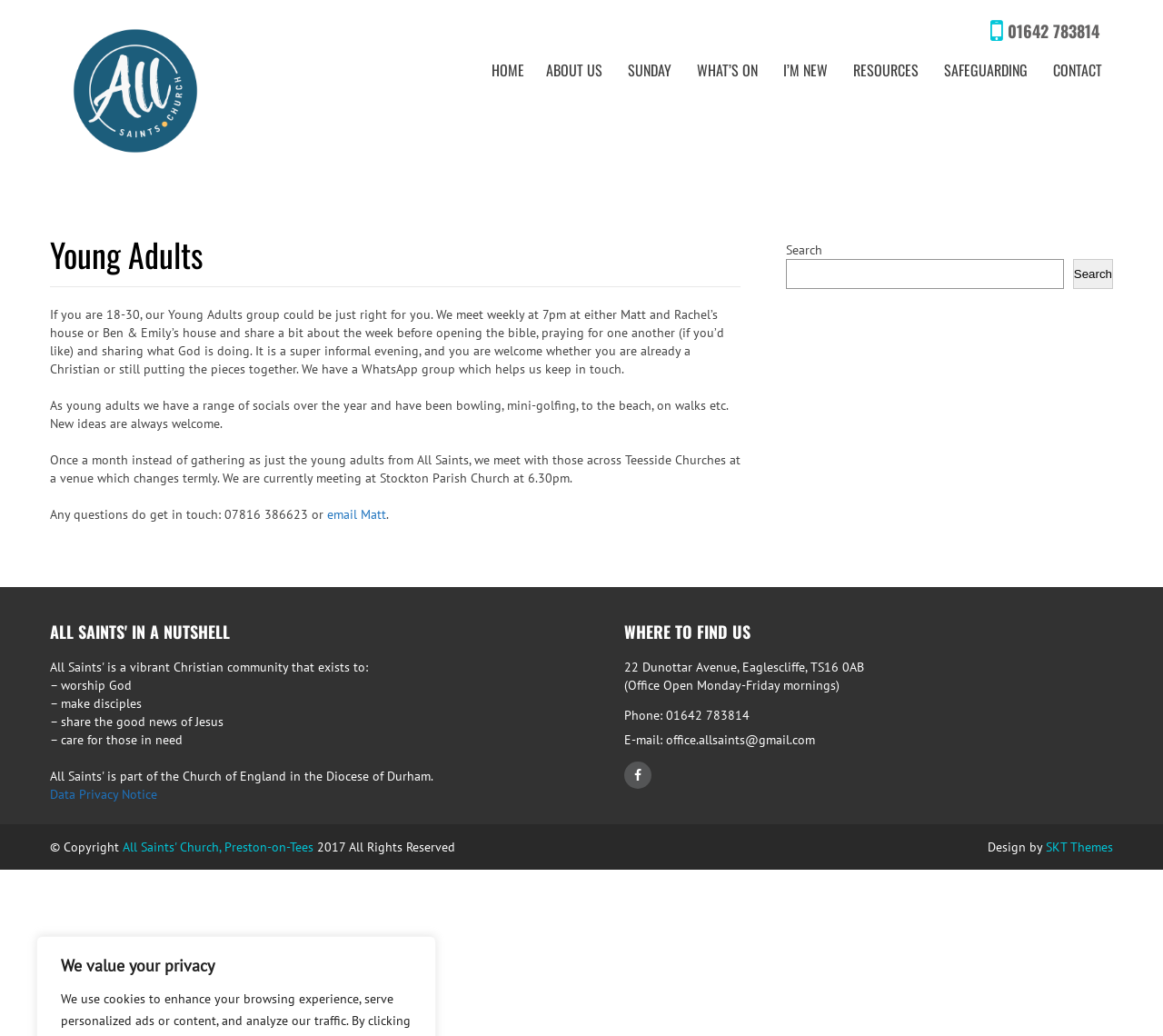What is the phone number of the church?
Refer to the image and offer an in-depth and detailed answer to the question.

I found the phone number by looking at the 'WHERE TO FIND US' section, where it is listed as 'Phone: 01642 783814'.